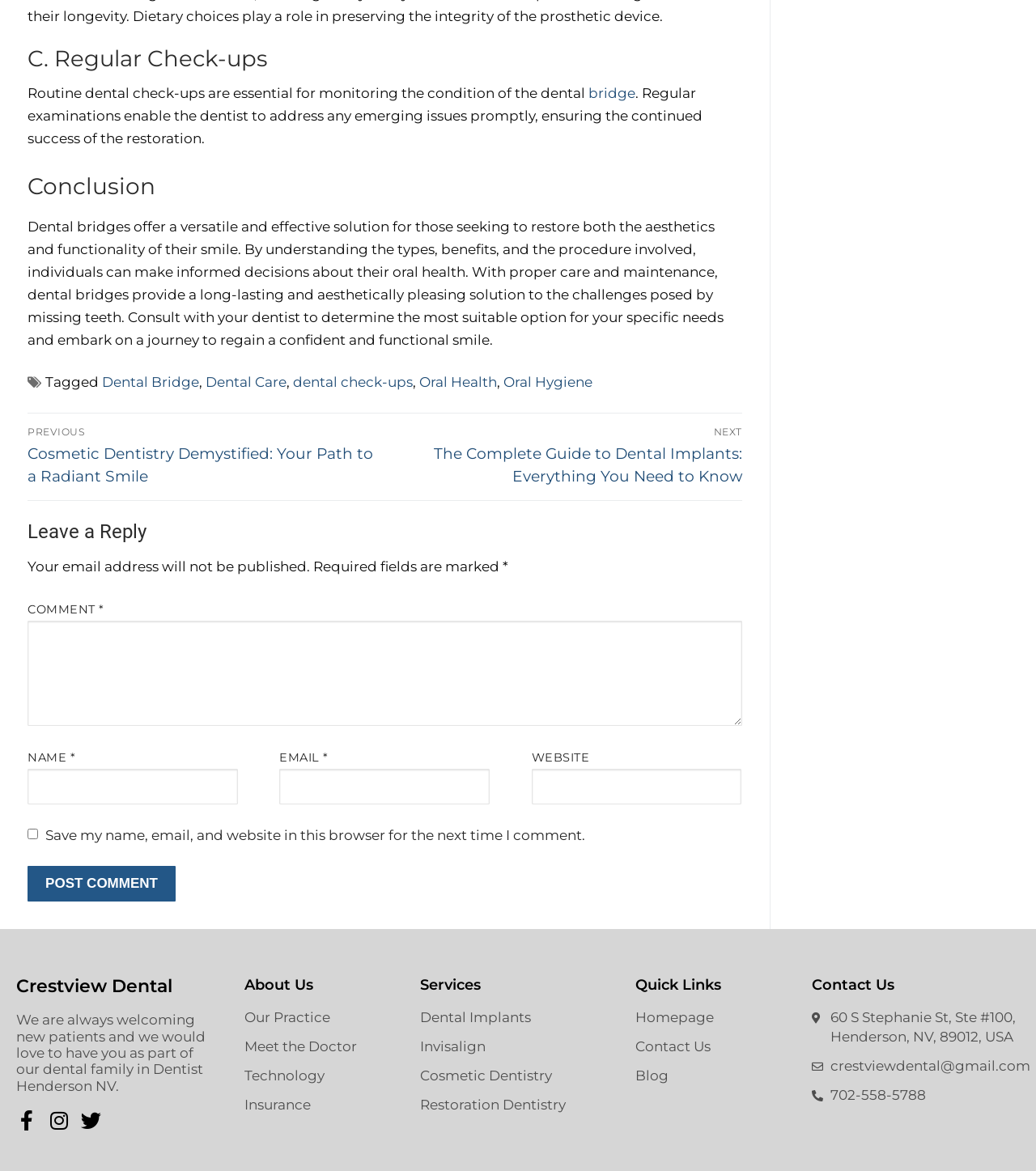From the element description: "name="submit" value="Post Comment"", extract the bounding box coordinates of the UI element. The coordinates should be expressed as four float numbers between 0 and 1, in the order [left, top, right, bottom].

[0.027, 0.74, 0.17, 0.77]